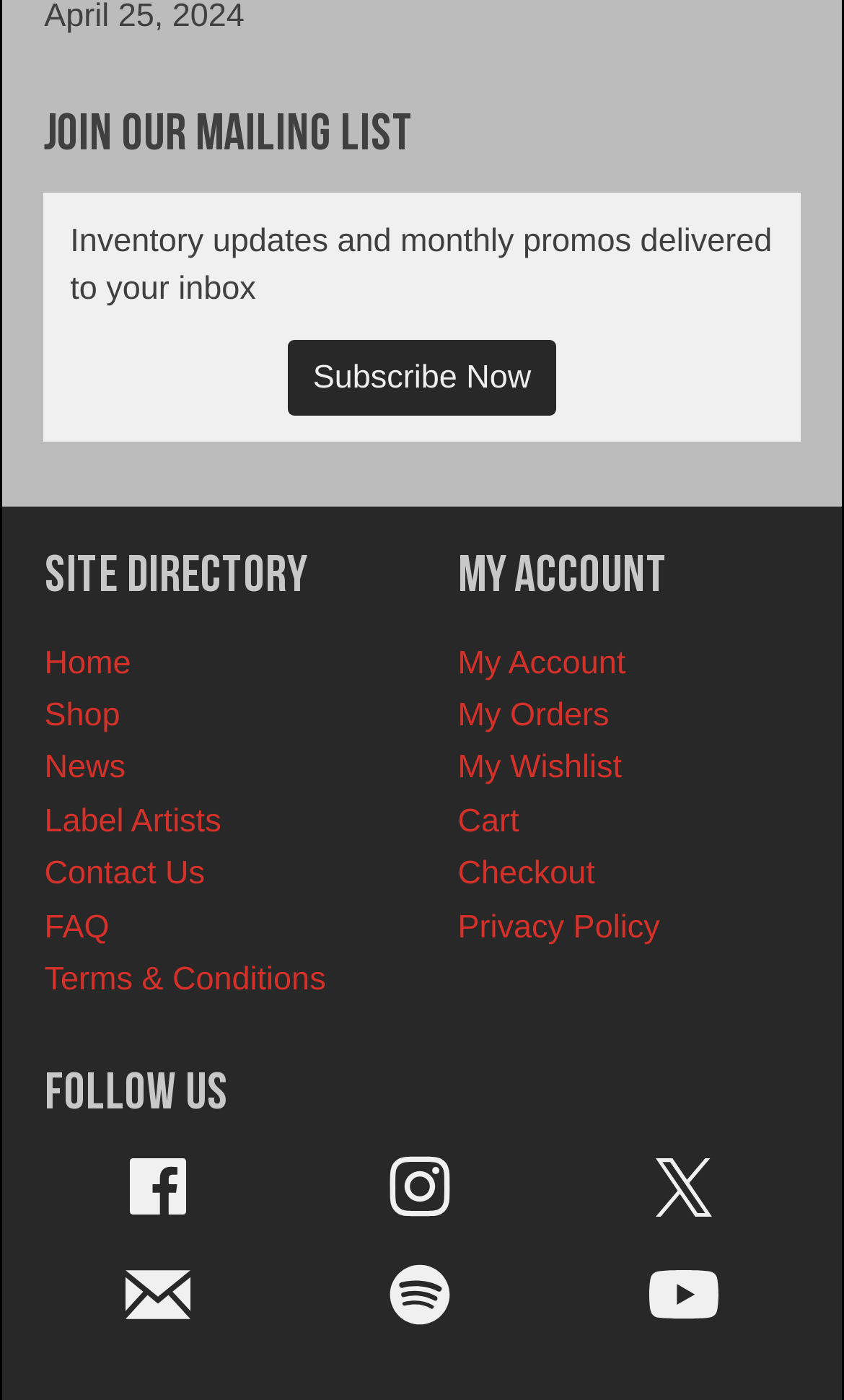Can you find the bounding box coordinates of the area I should click to execute the following instruction: "Subscribe to the mailing list"?

[0.34, 0.242, 0.66, 0.296]